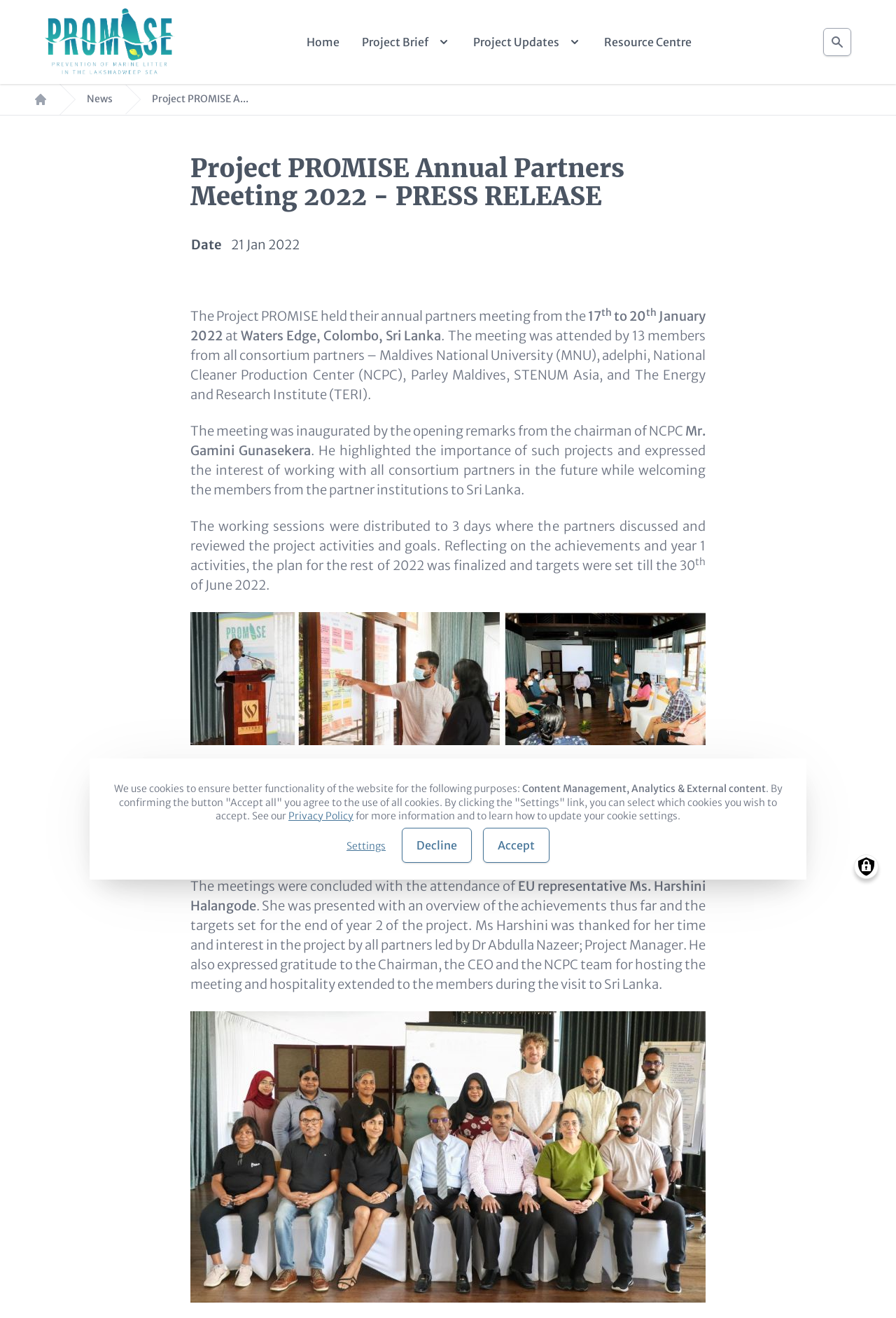Predict the bounding box of the UI element based on this description: "parent_node: Main navigation title="Home"".

[0.05, 0.006, 0.195, 0.057]